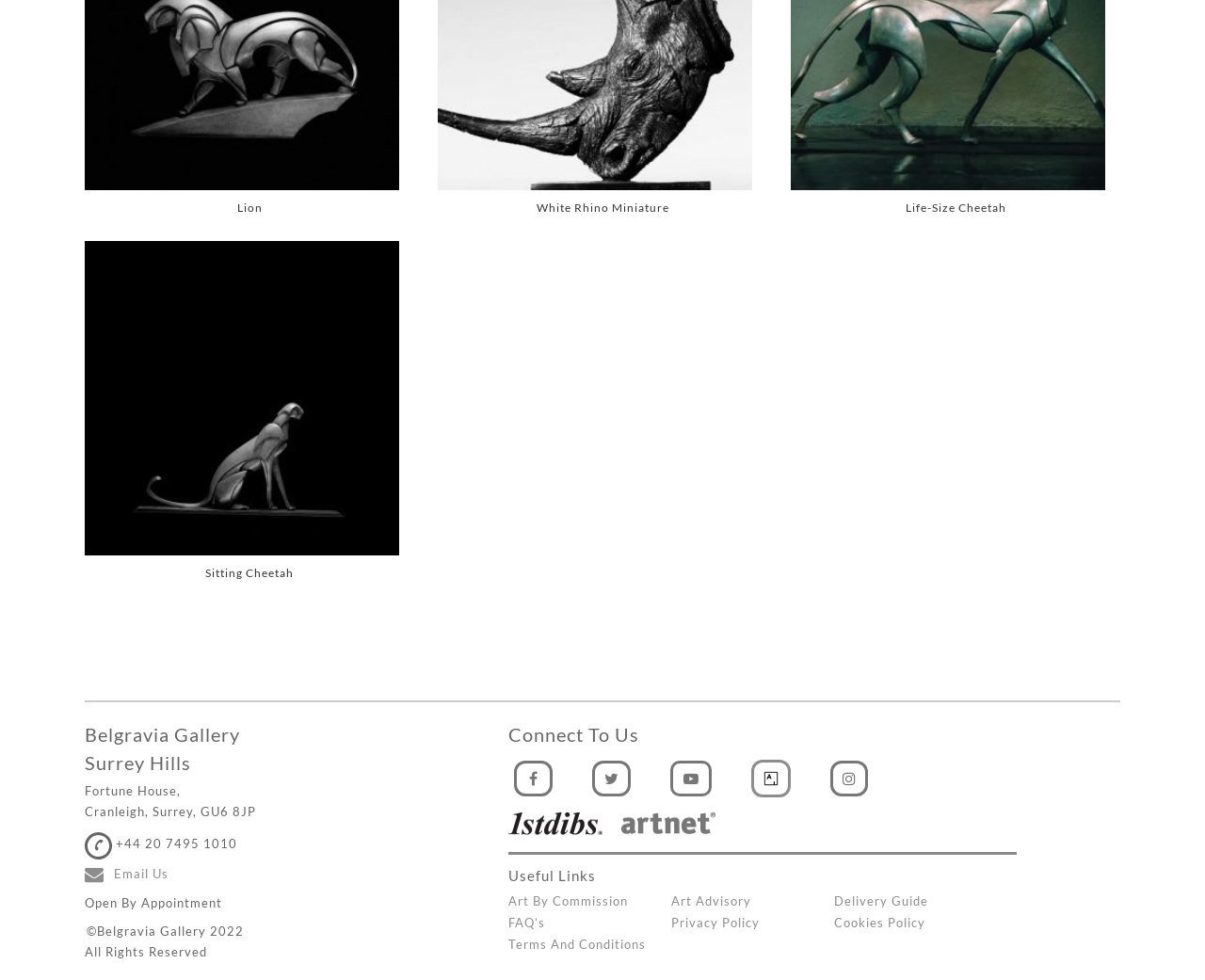Please provide a brief answer to the following inquiry using a single word or phrase:
What is the phone number of the gallery?

+44 20 7495 1010